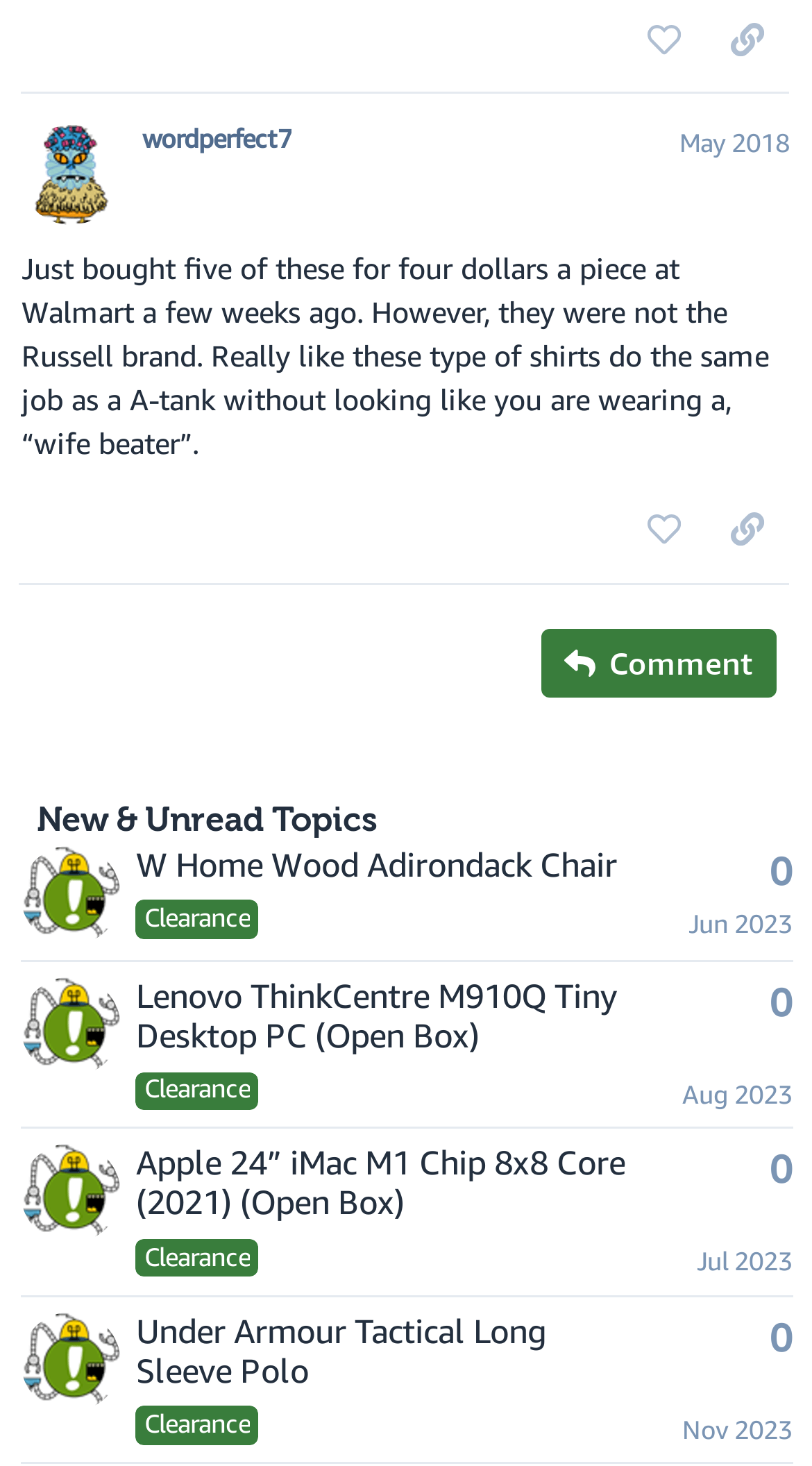Find the bounding box coordinates for the UI element that matches this description: "Nov 2023".

[0.84, 0.963, 0.976, 0.984]